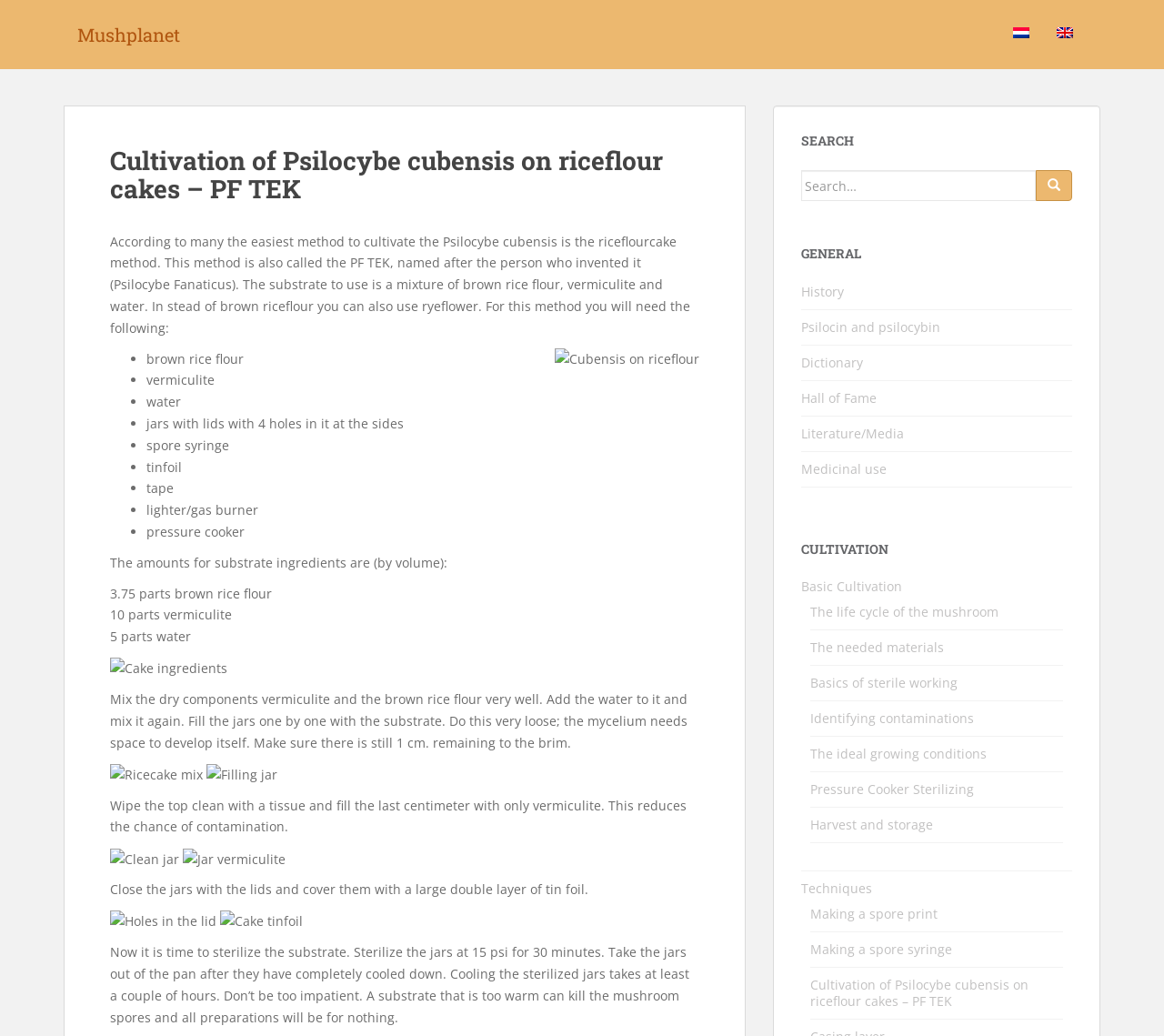Offer a meticulous description of the webpage's structure and content.

The webpage is about cultivating Psilocybe cubensis on riceflour cakes using the PF TEK method. At the top, there is a header with a link to "Mushplanet" and language options "nl" and "en" with corresponding flag icons. Below the header, there is a main heading that reads "Cultivation of Psilocybe cubensis on riceflour cakes – PF TEK".

The main content of the webpage is divided into sections. The first section explains the PF TEK method, stating that it is the easiest way to cultivate Psilocybe cubensis. It lists the required materials, including brown rice flour, vermiculite, water, jars with lids, spore syringe, tinfoil, tape, lighter/gas burner, and pressure cooker. The section also provides instructions on how to prepare the substrate, including mixing the dry components, adding water, and filling the jars.

The second section provides more detailed instructions on preparing the substrate, including wiping the top clean with a tissue, filling the last centimeter with vermiculite, and closing the jars with lids. It also explains how to sterilize the substrate using a pressure cooker.

On the right side of the webpage, there are three columns of links. The first column is headed "SEARCH" and contains a search bar. The second column is headed "GENERAL" and contains links to pages such as "History", "Psilocin and psilocybin", and "Literature/Media". The third column is headed "CULTIVATION" and contains links to pages such as "Basic Cultivation", "The life cycle of the mushroom", and "Harvest and storage".